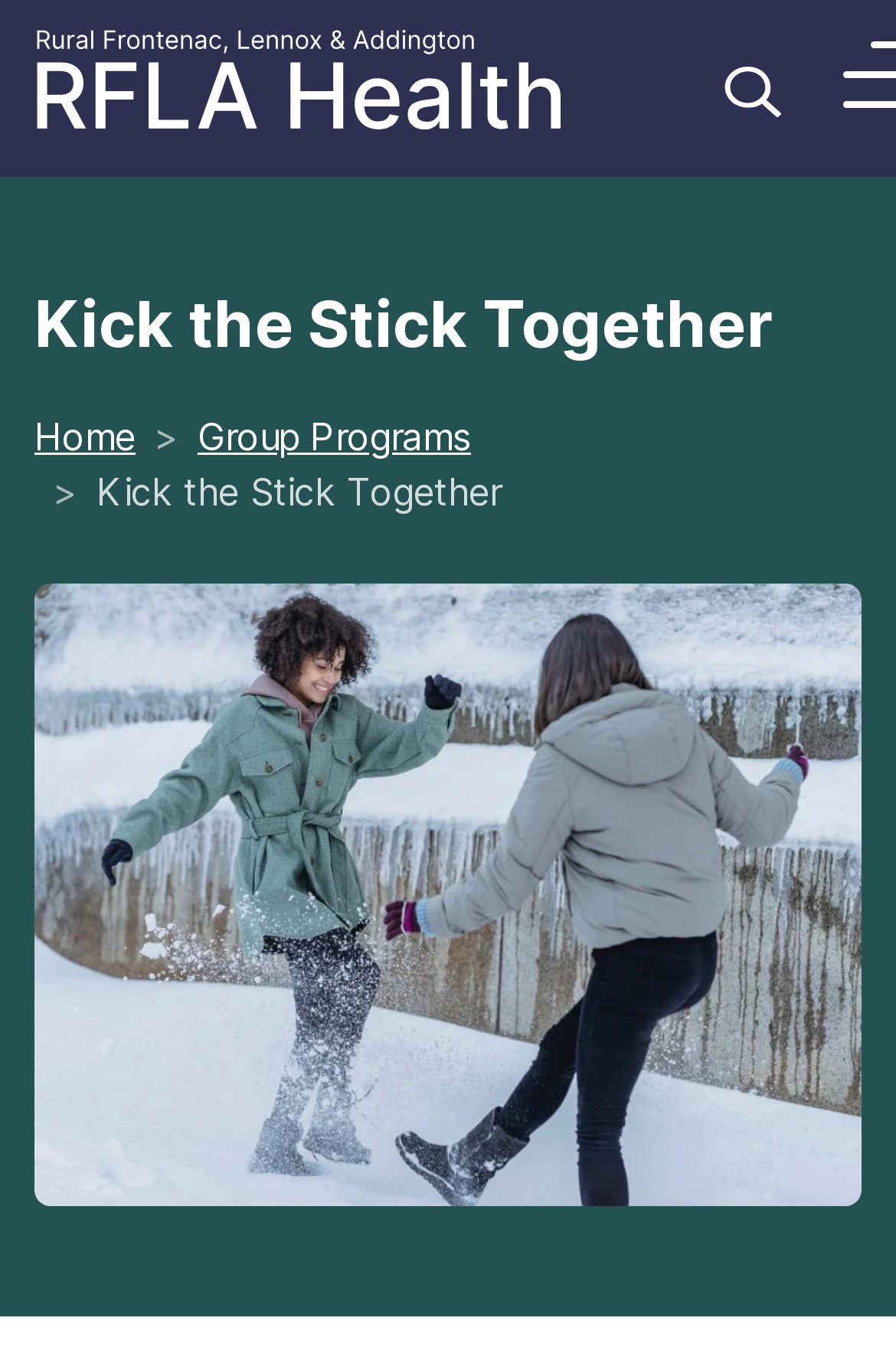Determine the bounding box coordinates of the UI element described below. Use the format (top-left x, top-left y, bottom-right x, bottom-right y) with floating point numbers between 0 and 1: Search

[0.779, 0.024, 0.9, 0.107]